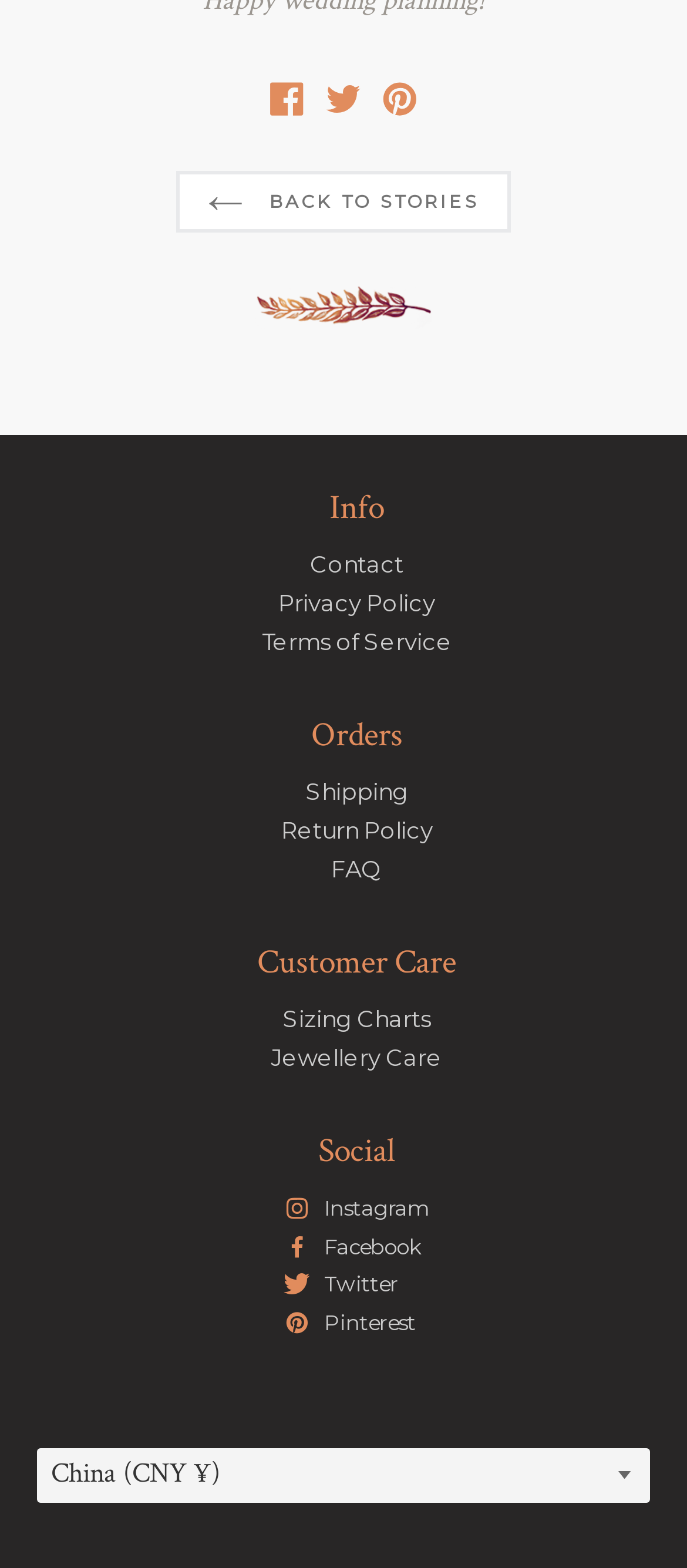Determine the bounding box coordinates of the region to click in order to accomplish the following instruction: "Go back to stories". Provide the coordinates as four float numbers between 0 and 1, specifically [left, top, right, bottom].

[0.256, 0.109, 0.744, 0.149]